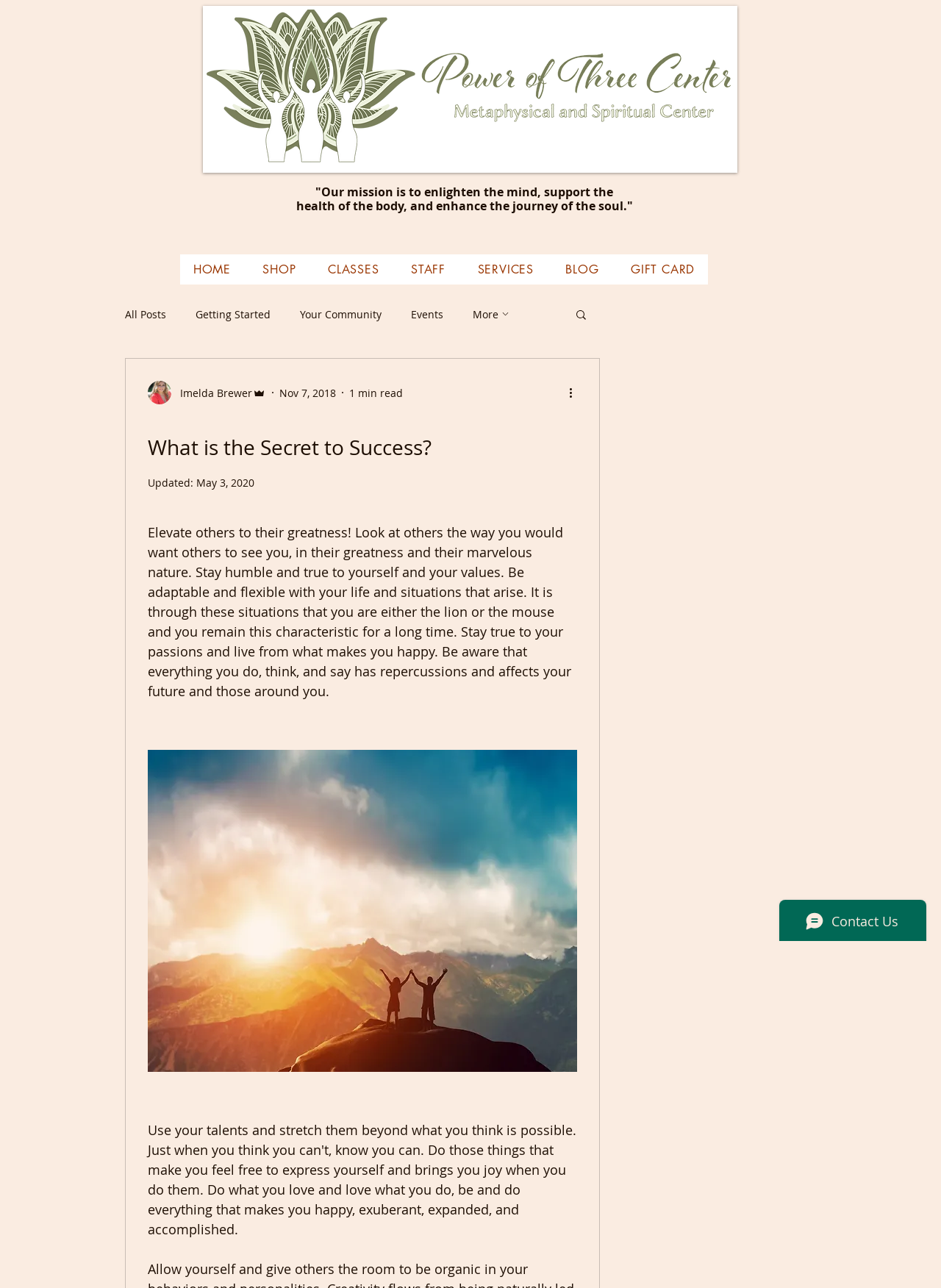Using the format (top-left x, top-left y, bottom-right x, bottom-right y), and given the element description, identify the bounding box coordinates within the screenshot: Getting Started

[0.208, 0.238, 0.288, 0.249]